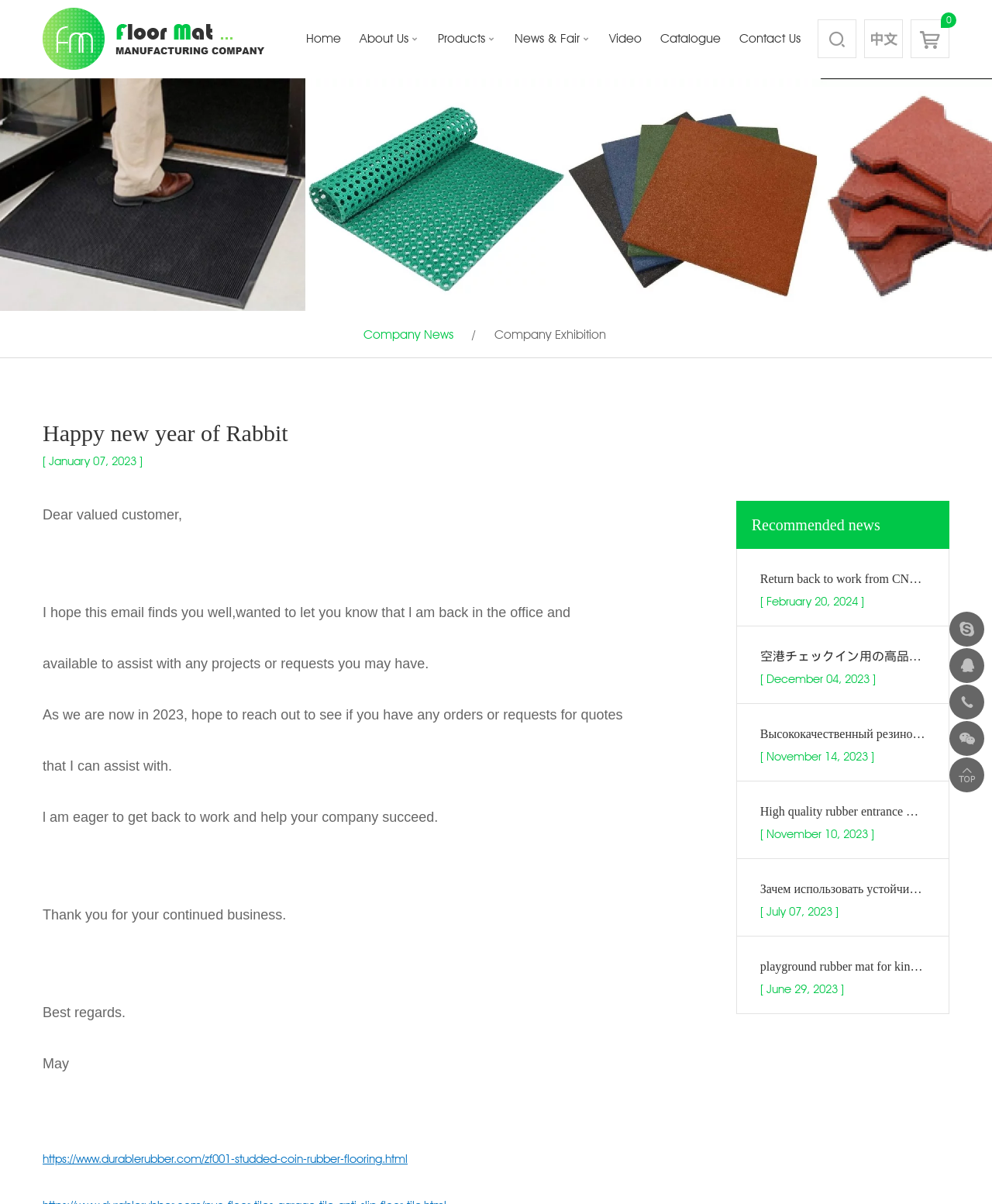Give a one-word or short phrase answer to this question: 
What is the company's name?

Qingdao Zeerjia Co.,Ltd